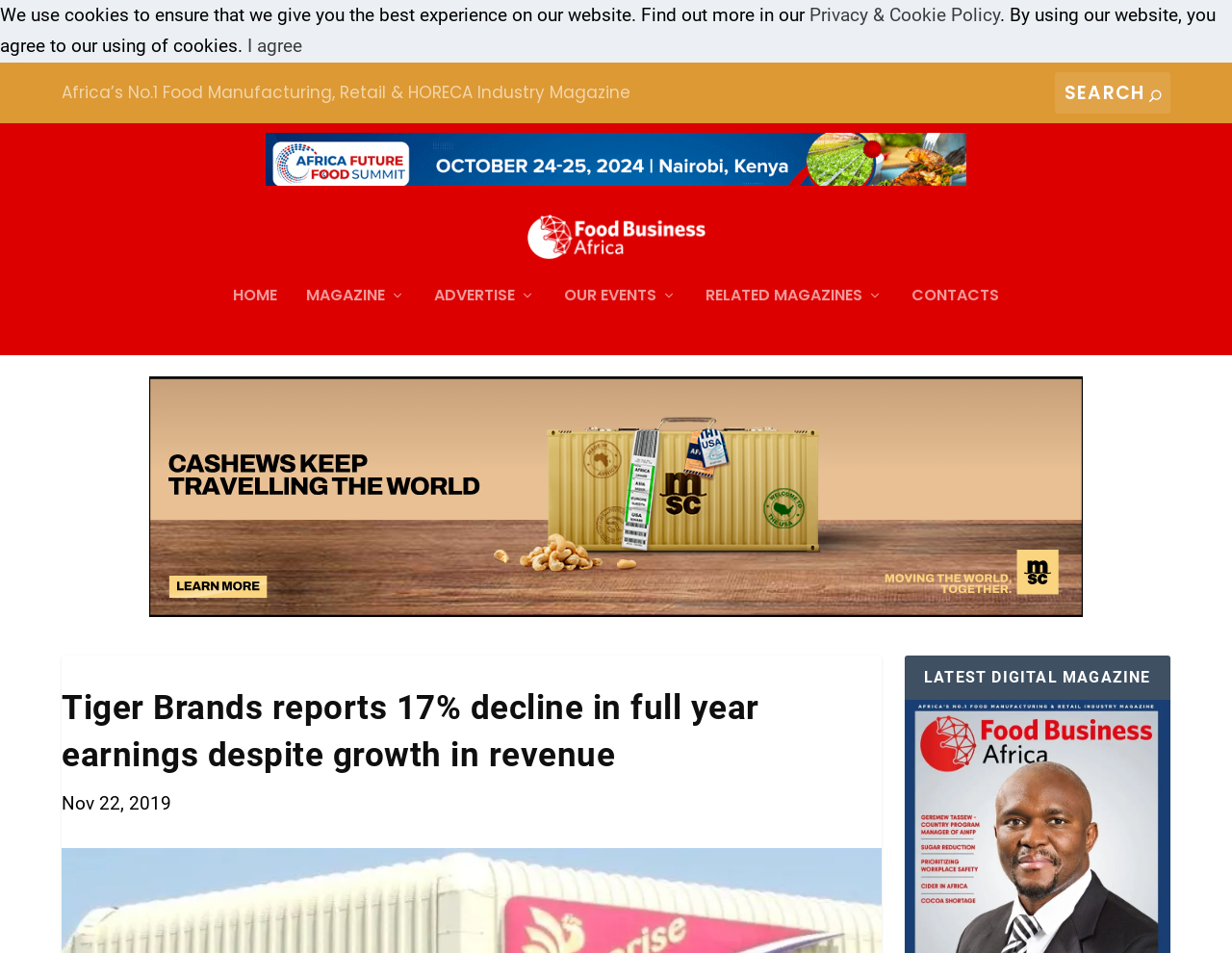Identify the bounding box coordinates of the region that should be clicked to execute the following instruction: "View advertisement".

[0.216, 0.139, 0.784, 0.207]